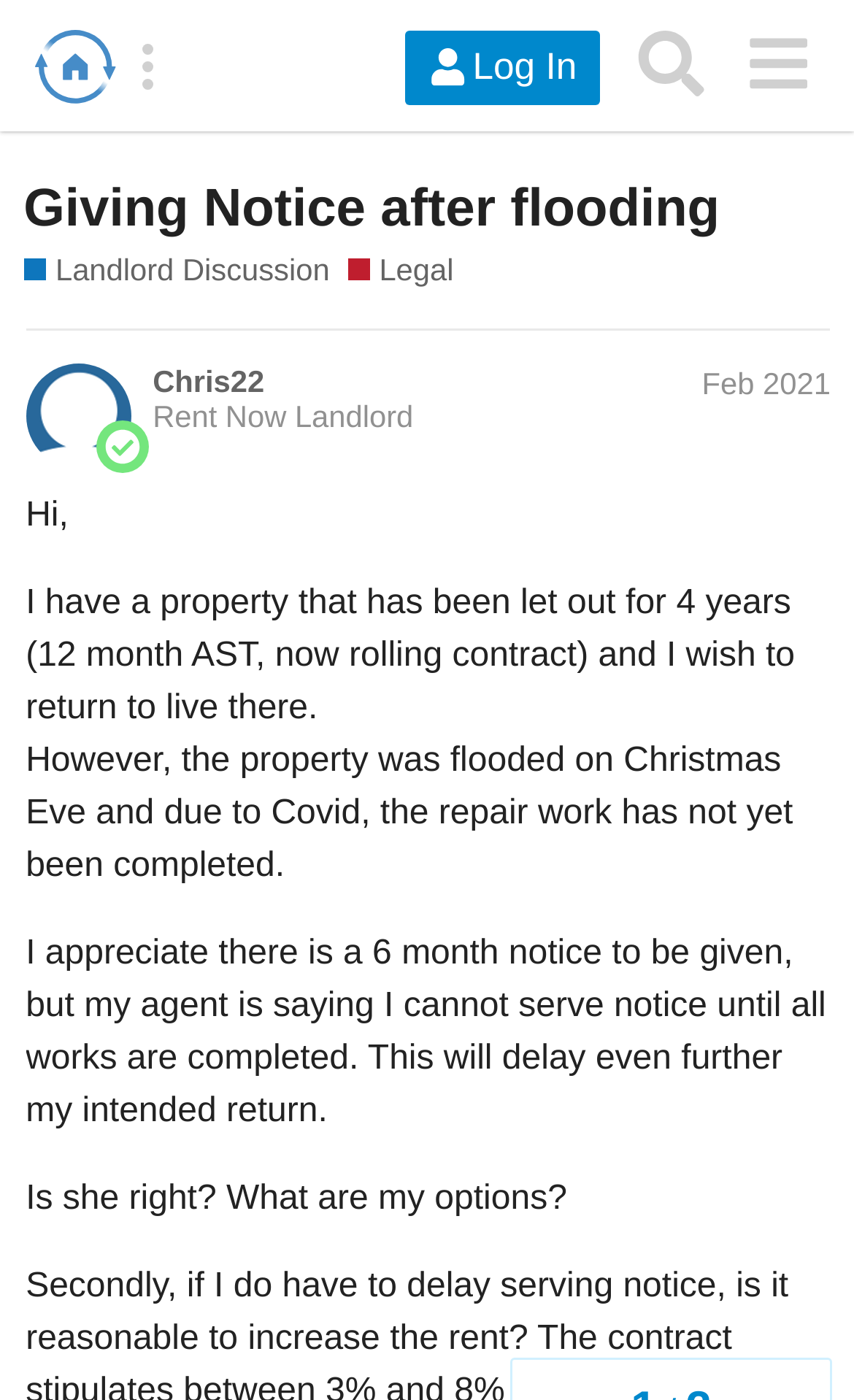Could you determine the bounding box coordinates of the clickable element to complete the instruction: "Log in to the forum"? Provide the coordinates as four float numbers between 0 and 1, i.e., [left, top, right, bottom].

[0.474, 0.022, 0.704, 0.075]